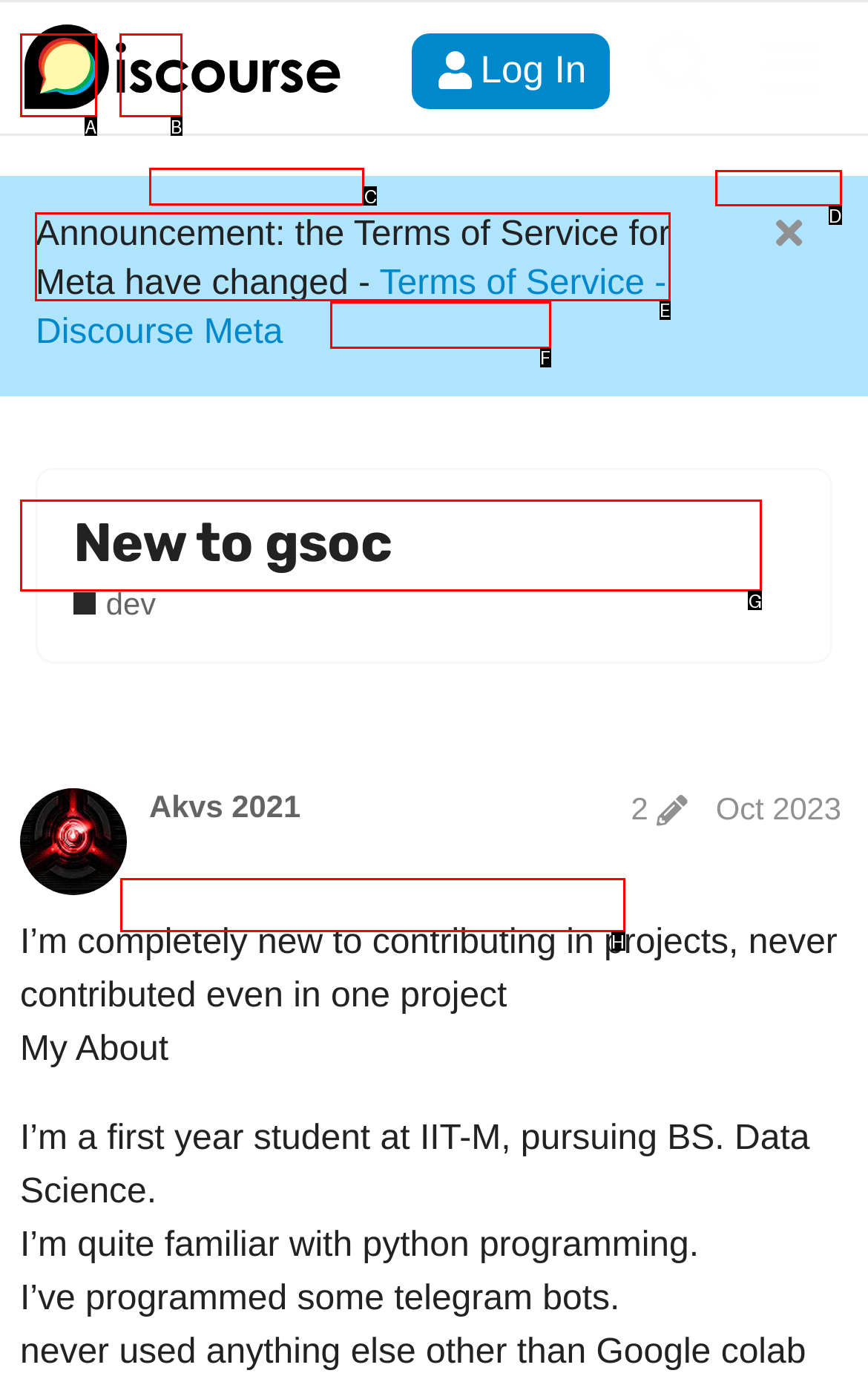Identify the HTML element to click to fulfill this task: Read the announcement about the Terms of Service
Answer with the letter from the given choices.

E